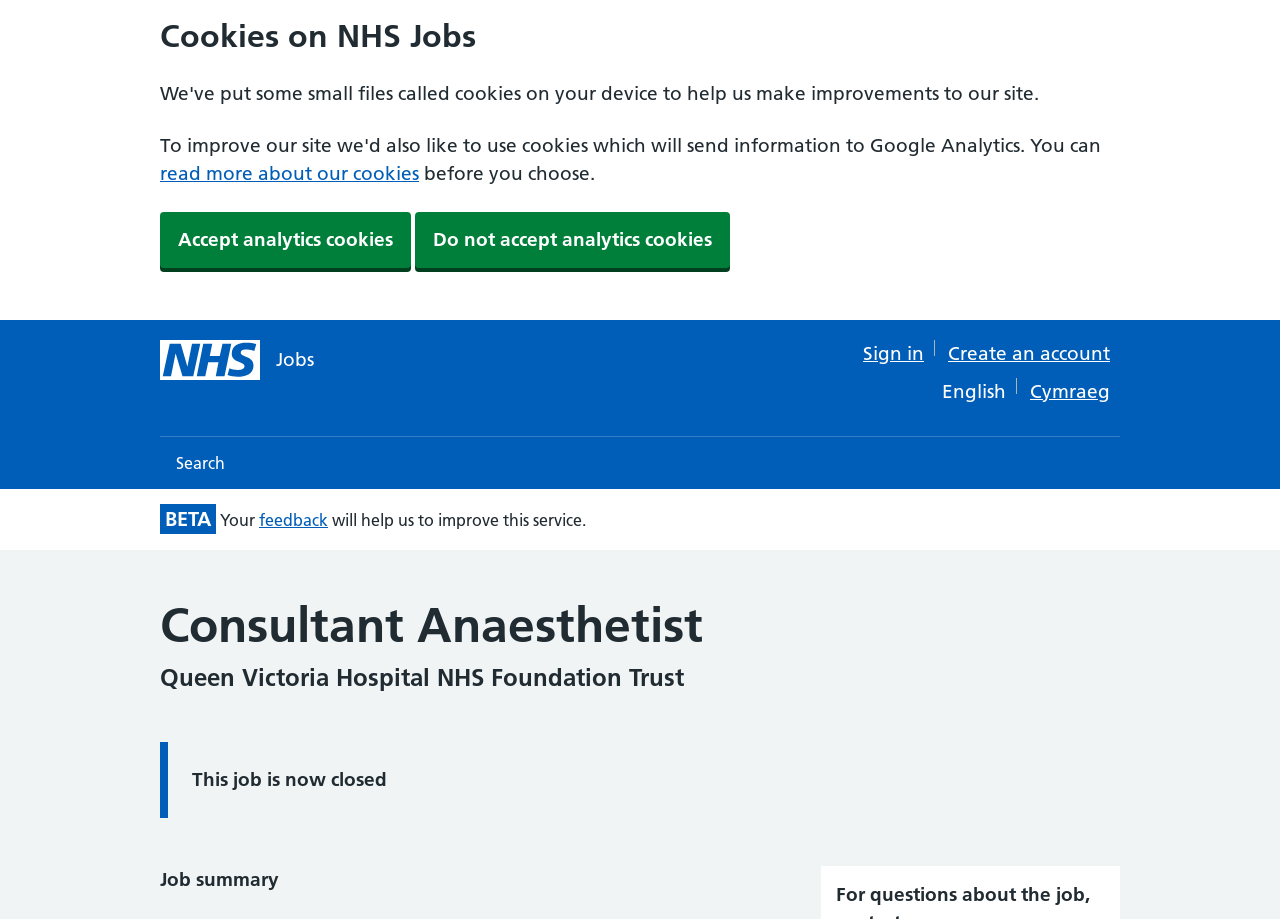Answer in one word or a short phrase: 
What is the purpose of the 'feedback' link?

To help improve the service